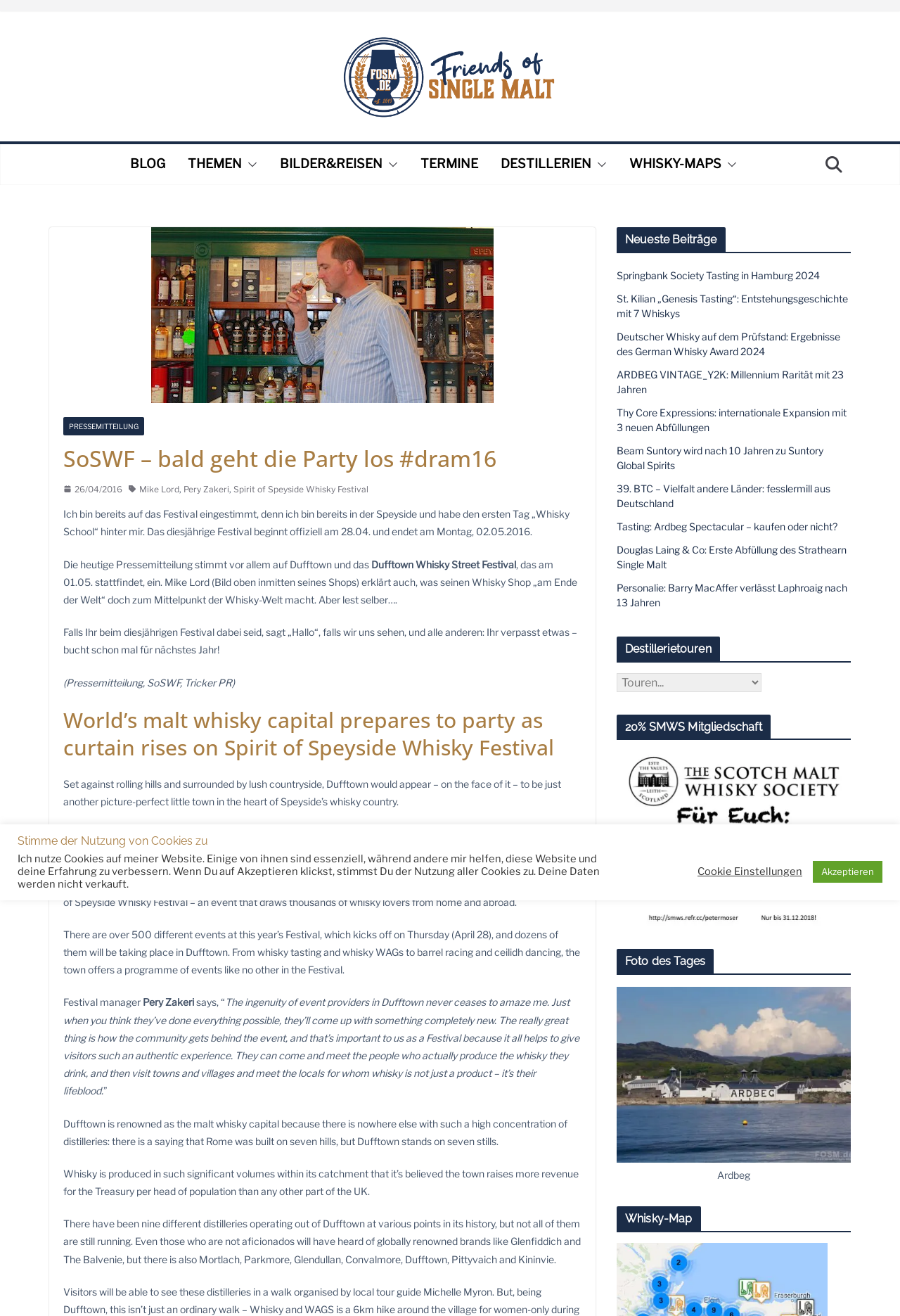Given the content of the image, can you provide a detailed answer to the question?
How many events are there at this year’s Festival?

I found the answer by reading the text content of the webpage, specifically the sentence 'There are over 500 different events at this year’s Festival, which kicks off on Thursday (April 28), and dozens of them will be taking place in Dufftown'.